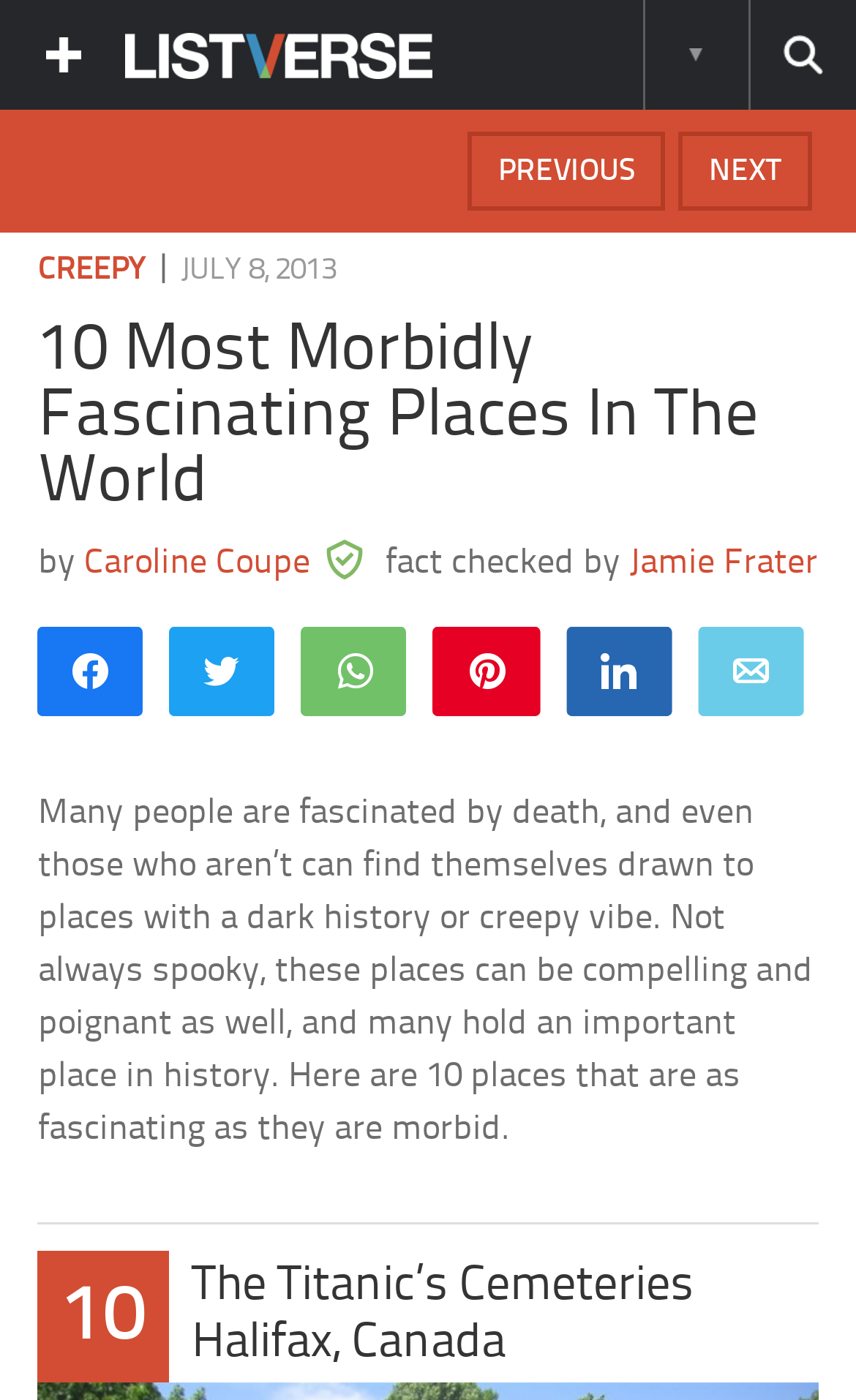What is the topic of this article?
Please provide an in-depth and detailed response to the question.

The title of the article is '10 Most Morbidly Fascinating Places In The World', and the introduction explains that the article is about places with a dark history or creepy vibe.